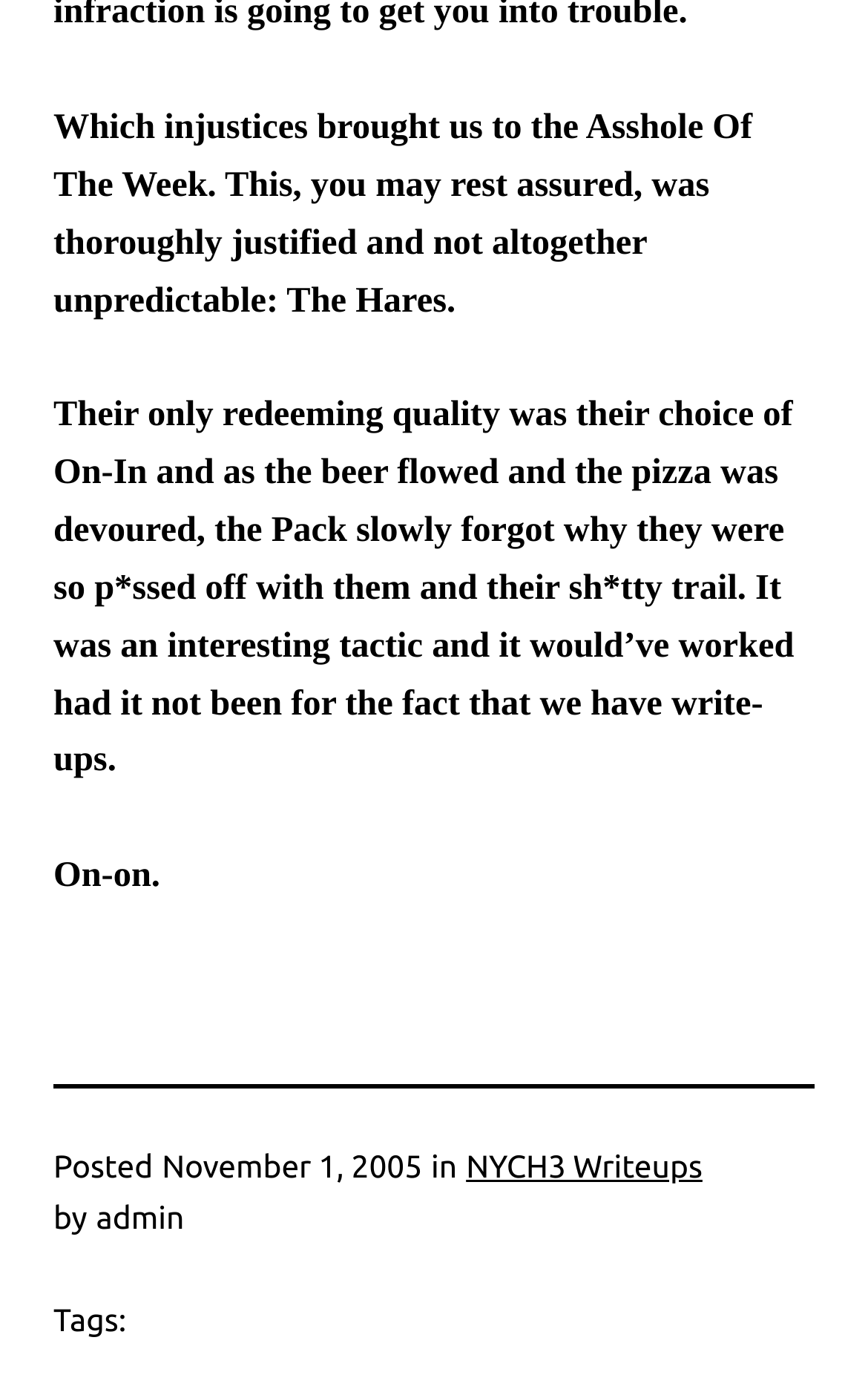Based on the element description "NYCH3 Writeups", predict the bounding box coordinates of the UI element.

[0.537, 0.825, 0.809, 0.851]